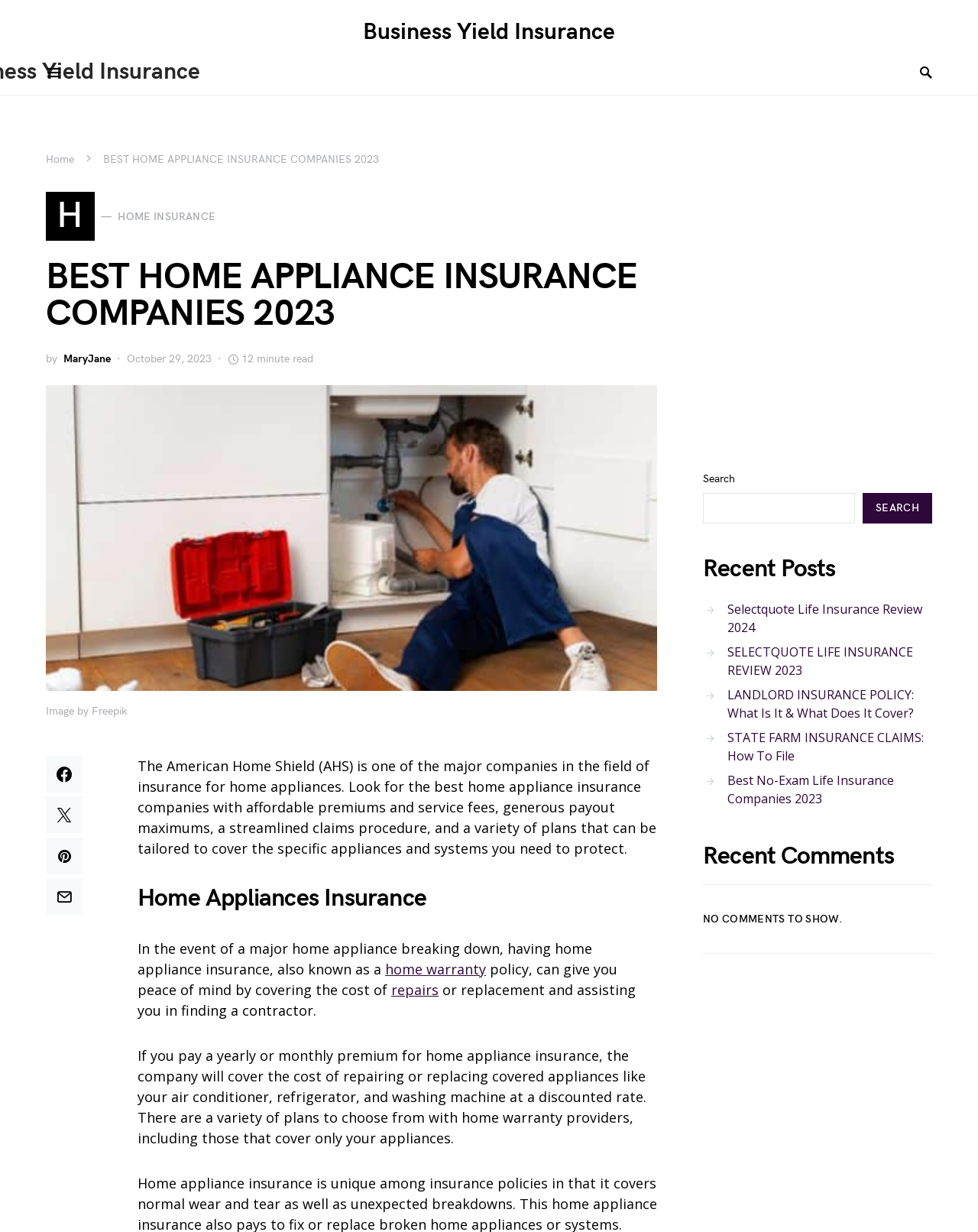Please identify the bounding box coordinates of the element that needs to be clicked to execute the following command: "Search for something". Provide the bounding box using four float numbers between 0 and 1, formatted as [left, top, right, bottom].

[0.719, 0.4, 0.874, 0.425]